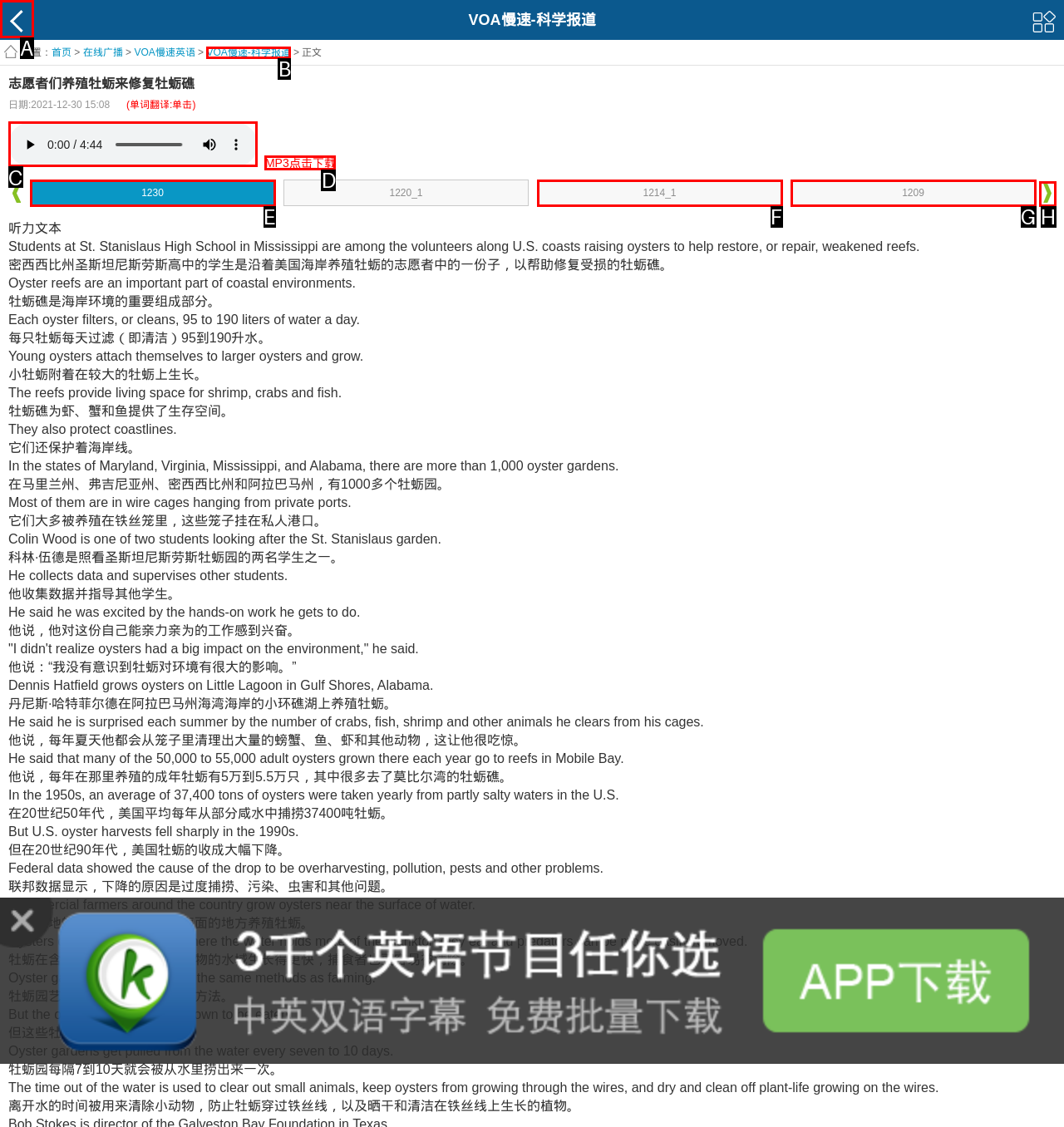Select the letter of the UI element that matches this task: play the audio
Provide the answer as the letter of the correct choice.

C